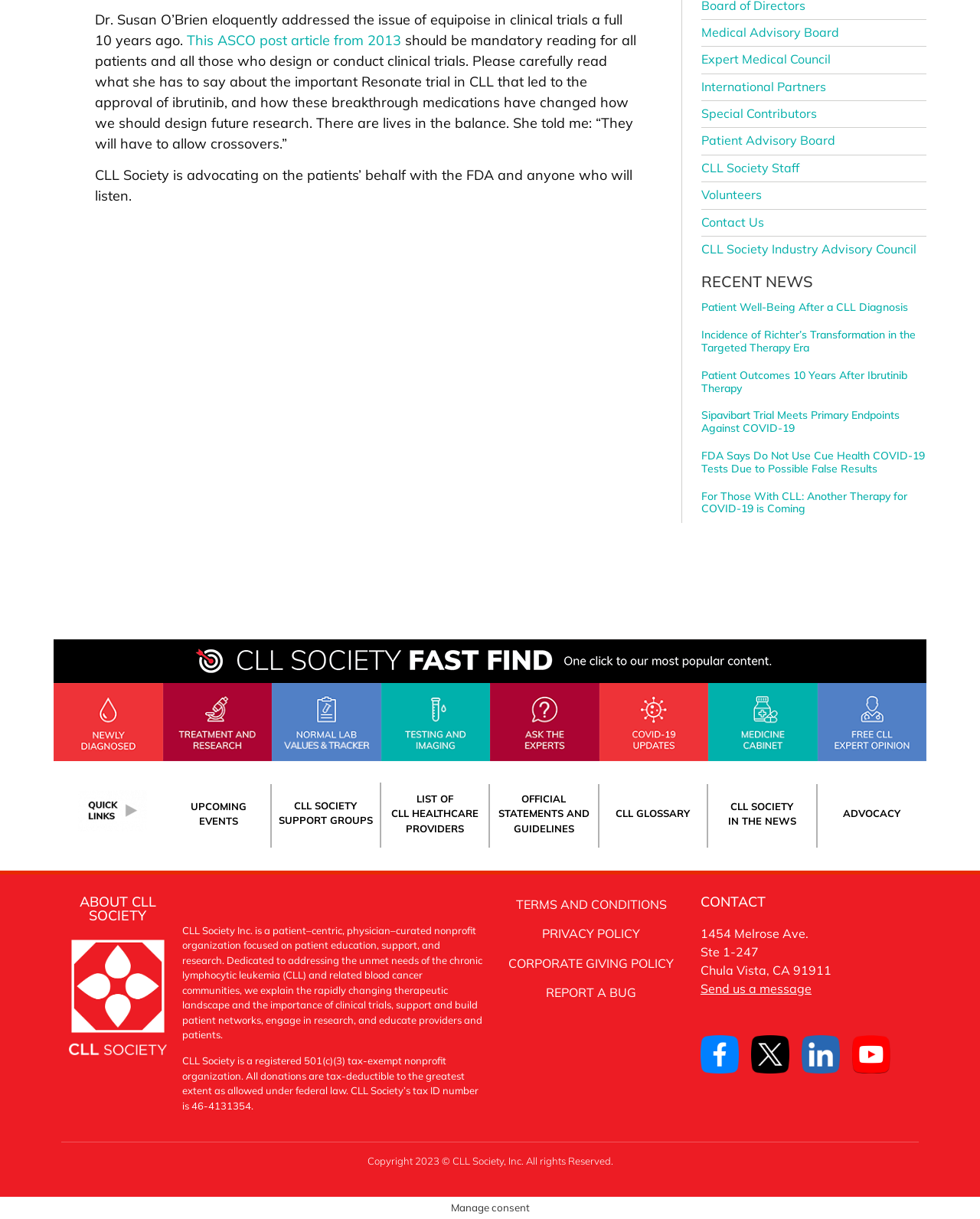Using the element description: "alt="CLL Society - COVID-19 Updates"", determine the bounding box coordinates. The coordinates should be in the format [left, top, right, bottom], with values between 0 and 1.

[0.611, 0.56, 0.723, 0.624]